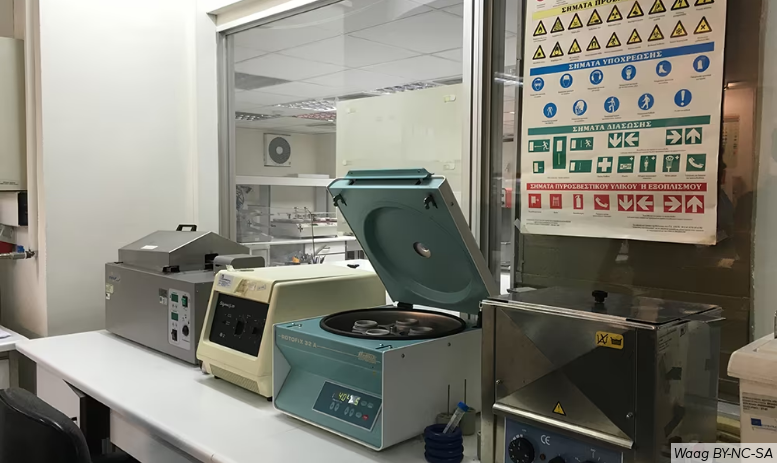What is the purpose of the safety signage?
Please provide a full and detailed response to the question.

The safety signage on the wall behind the equipment features various symbols that inform users of potential hazards and safety protocols within the lab environment, as stated in the caption.